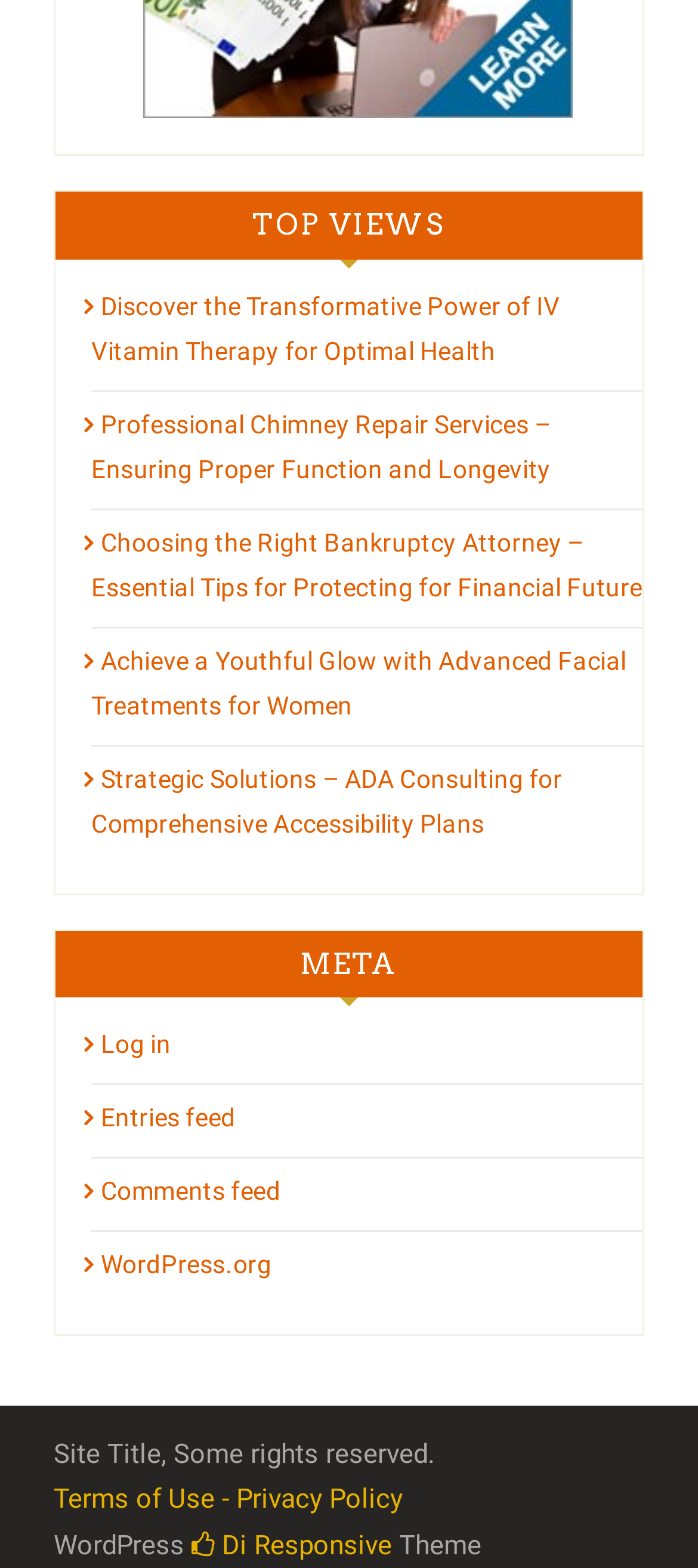What is the category of the first link?
Using the image provided, answer with just one word or phrase.

Health